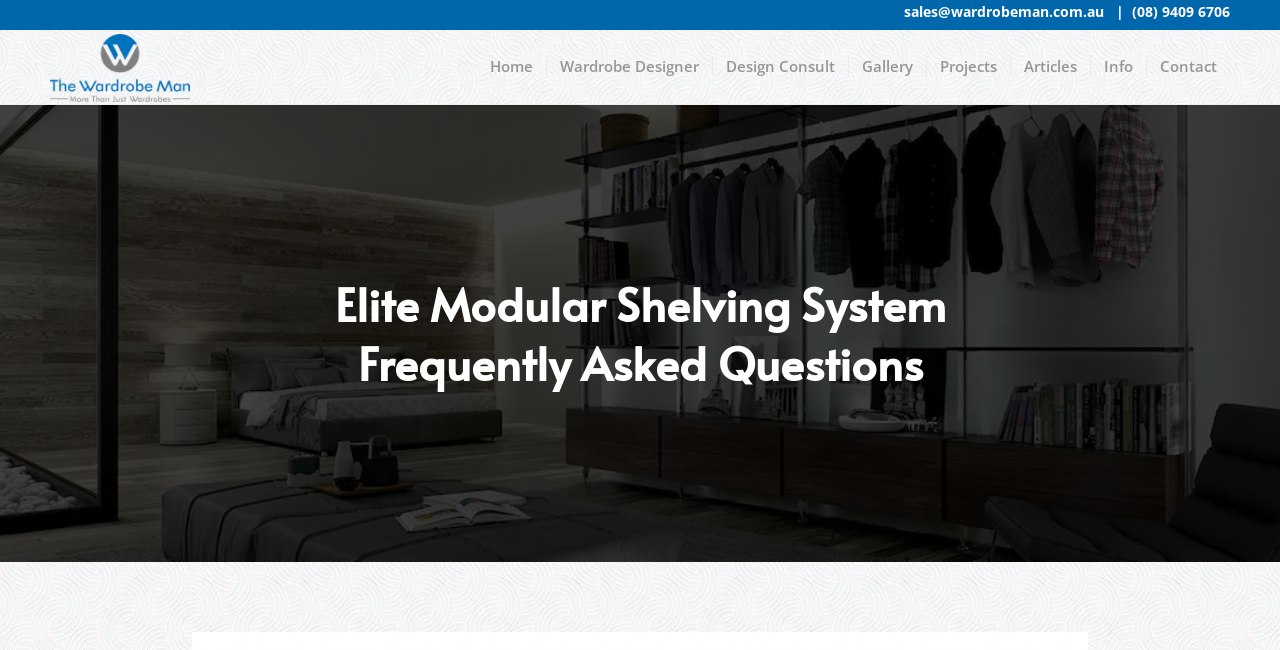Determine the coordinates of the bounding box that should be clicked to complete the instruction: "Contact the Wardrobe Man via email". The coordinates should be represented by four float numbers between 0 and 1: [left, top, right, bottom].

[0.706, 0.003, 0.866, 0.032]